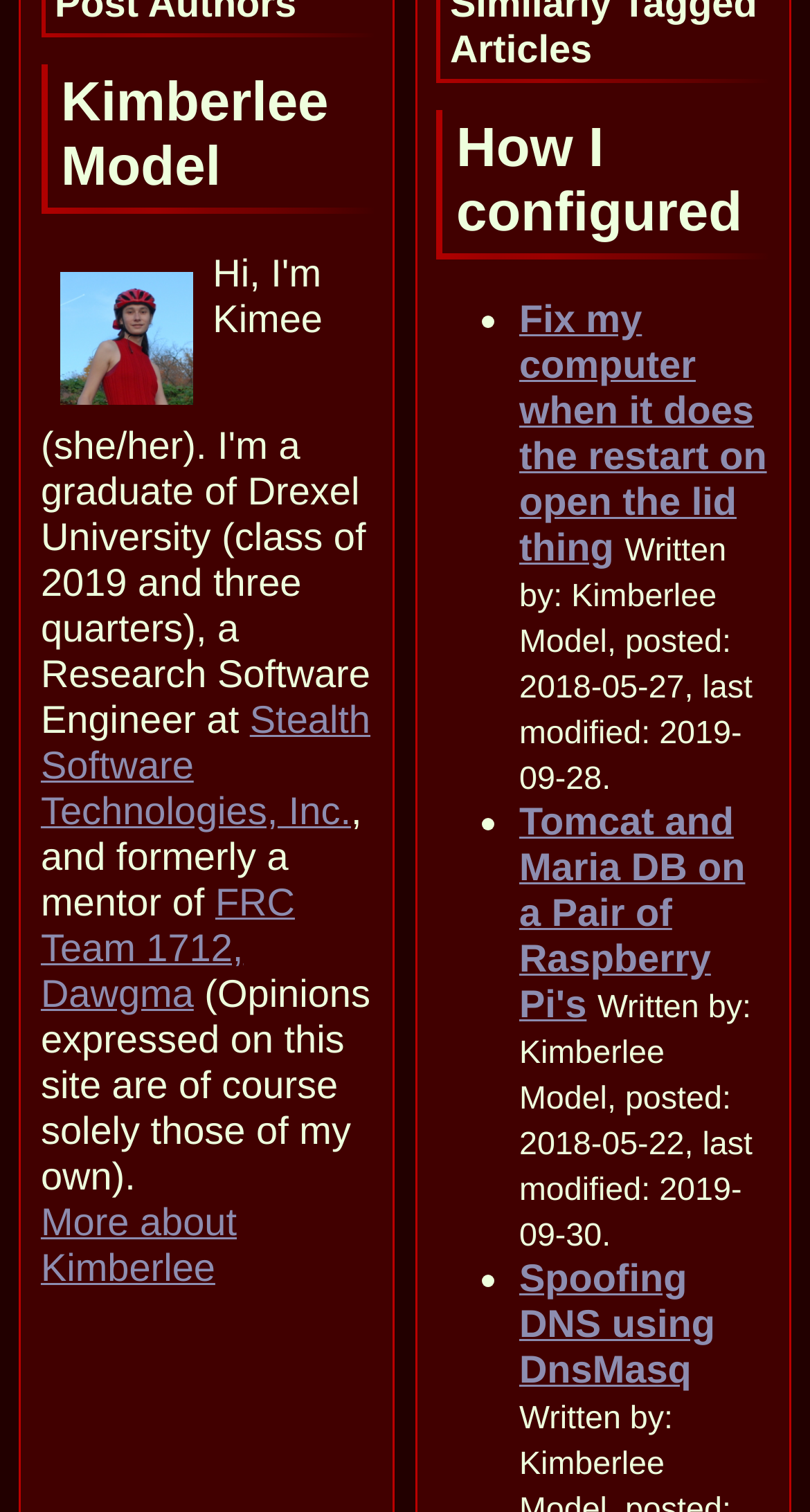Who is the author of this website?
Use the information from the screenshot to give a comprehensive response to the question.

The author of this website is Kimberlee Model, which is mentioned in the heading 'Kimberlee Model' and also in the static text 'Written by: Kimberlee Model' multiple times.